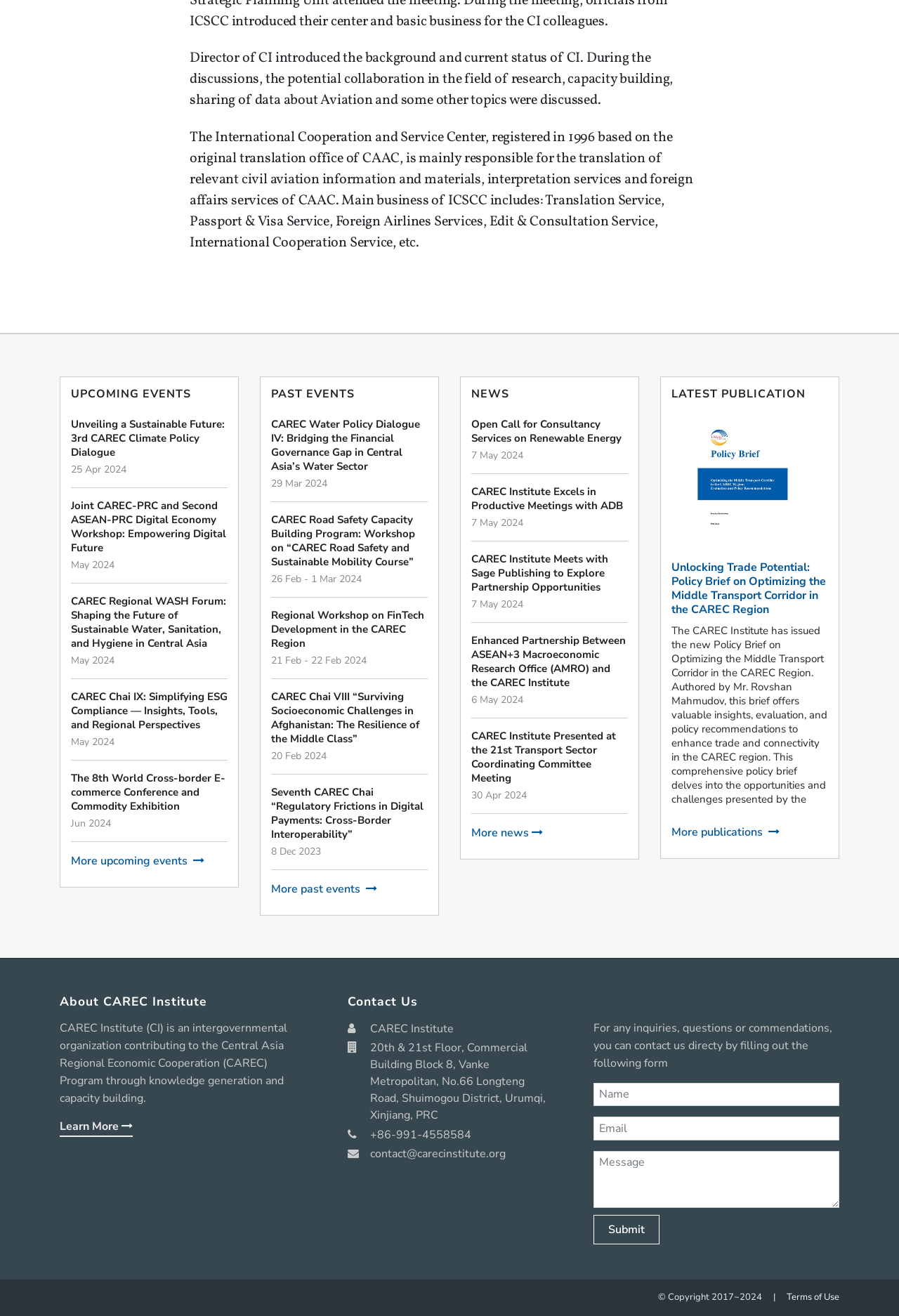How many upcoming events are listed?
Look at the screenshot and respond with one word or a short phrase.

5